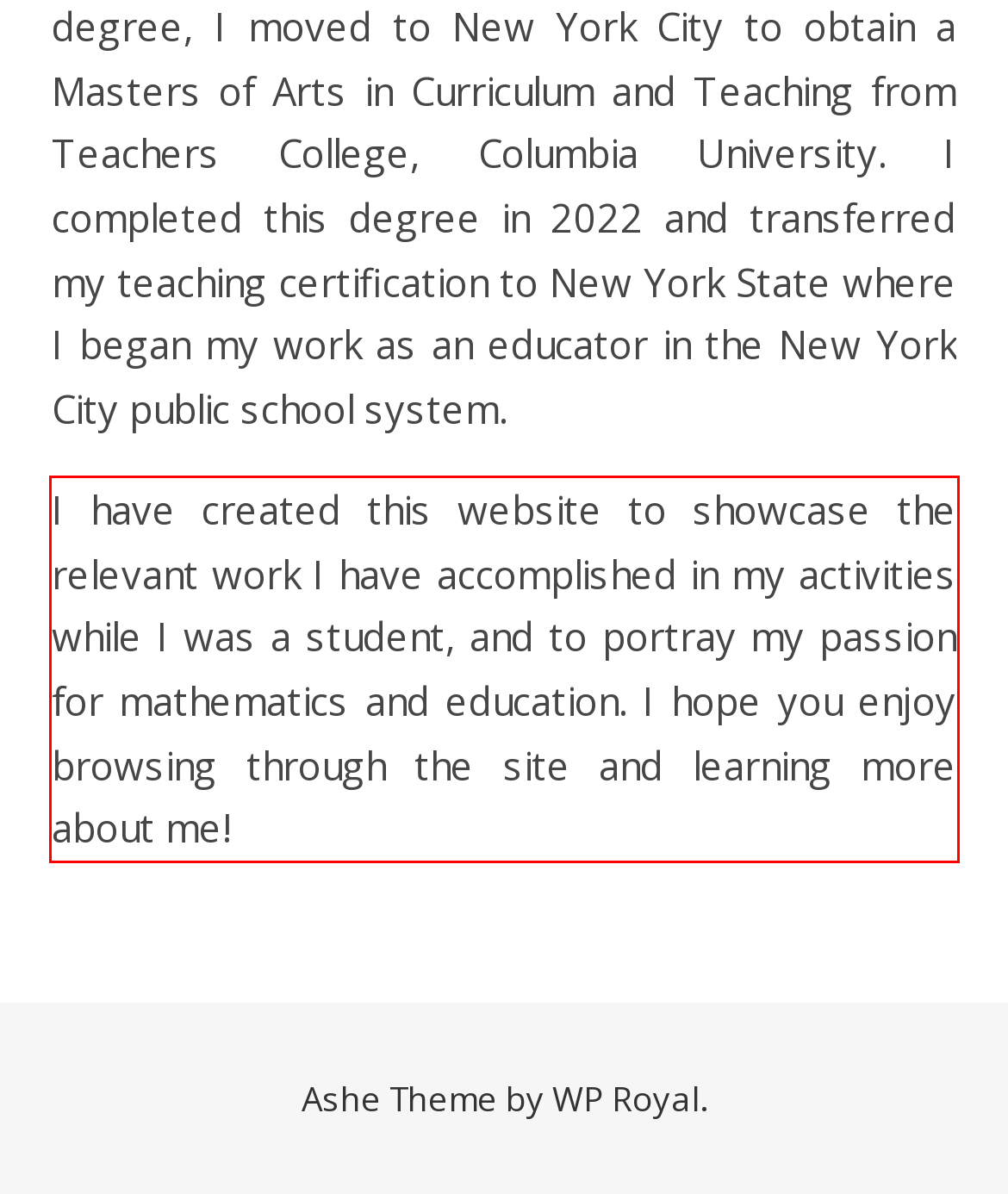Identify the text inside the red bounding box on the provided webpage screenshot by performing OCR.

I have created this website to showcase the relevant work I have accomplished in my activities while I was a student, and to portray my passion for mathematics and education. I hope you enjoy browsing through the site and learning more about me!